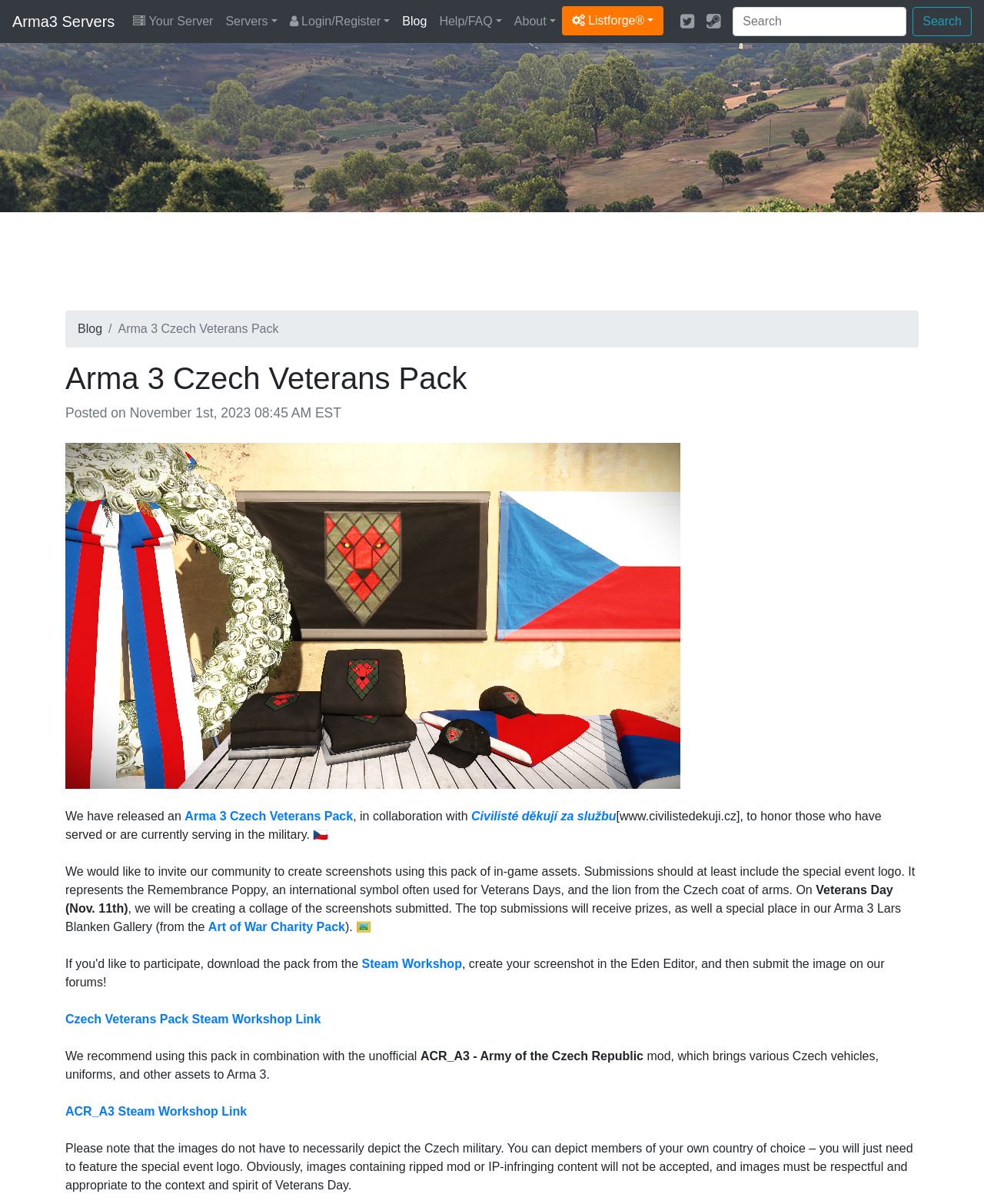Could you provide the bounding box coordinates for the portion of the screen to click to complete this instruction: "View Twitter page"?

[0.685, 0.005, 0.712, 0.031]